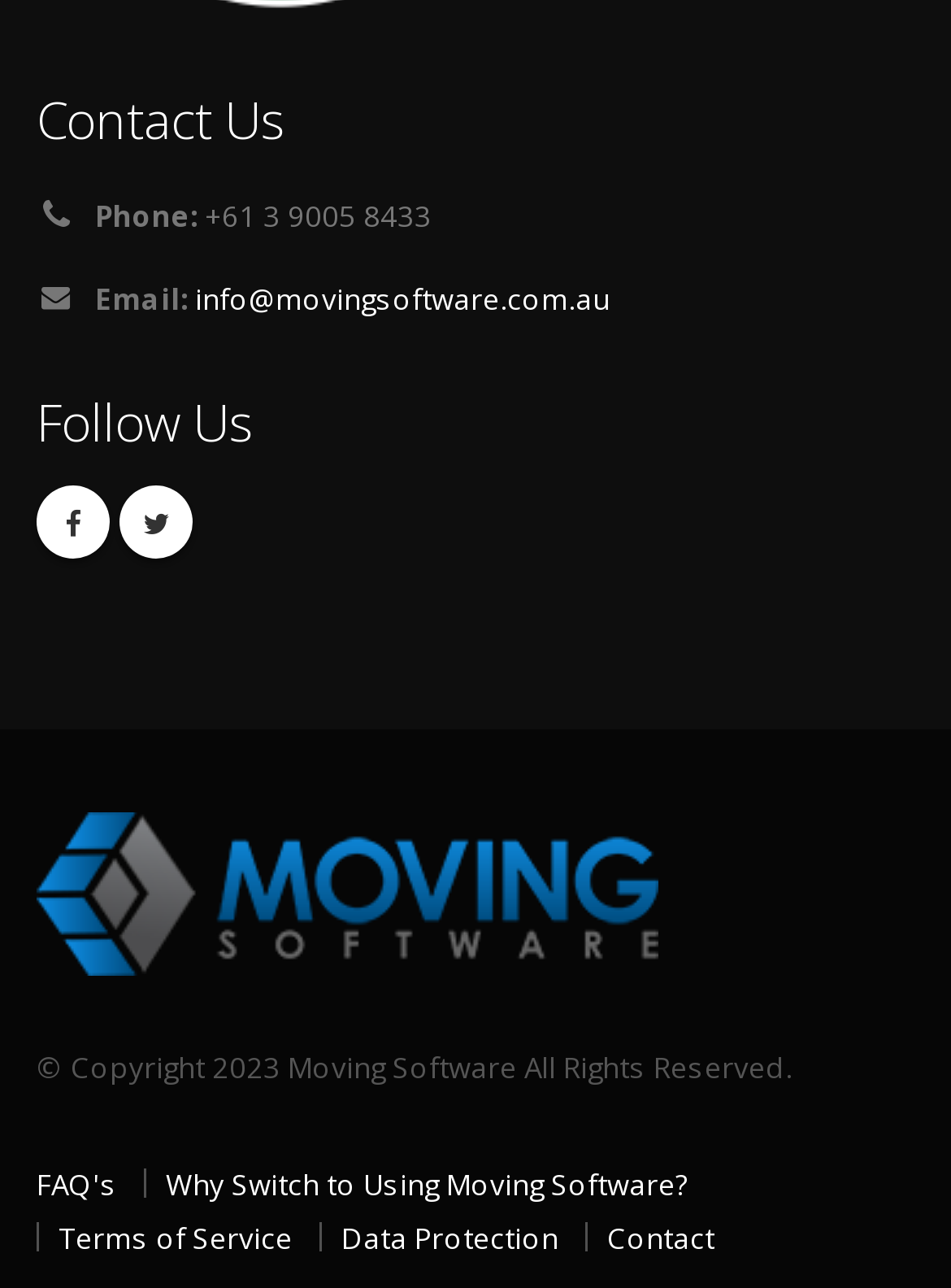Locate the bounding box coordinates of the region to be clicked to comply with the following instruction: "Contact us". The coordinates must be four float numbers between 0 and 1, in the form [left, top, right, bottom].

[0.638, 0.945, 0.751, 0.975]